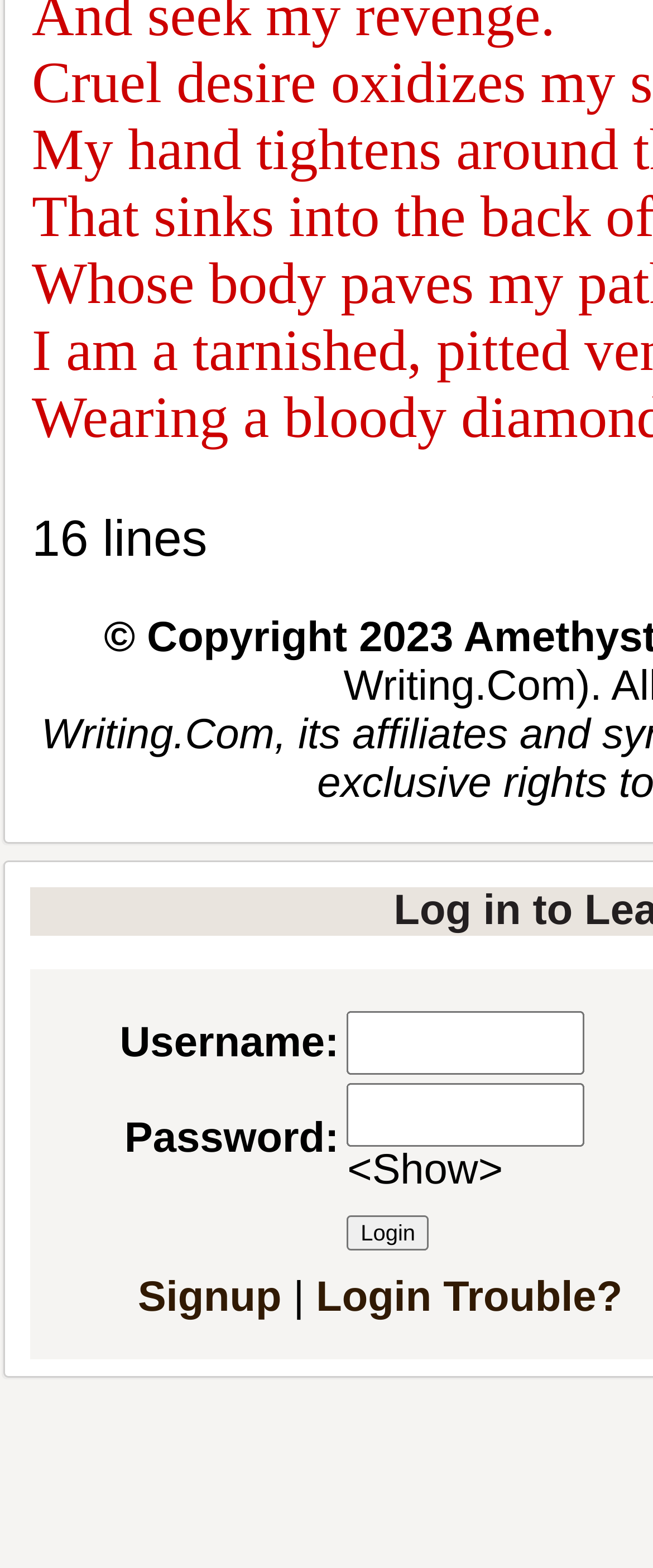What are the two options for the user to proceed?
Using the image as a reference, answer the question with a short word or phrase.

Login or Signup